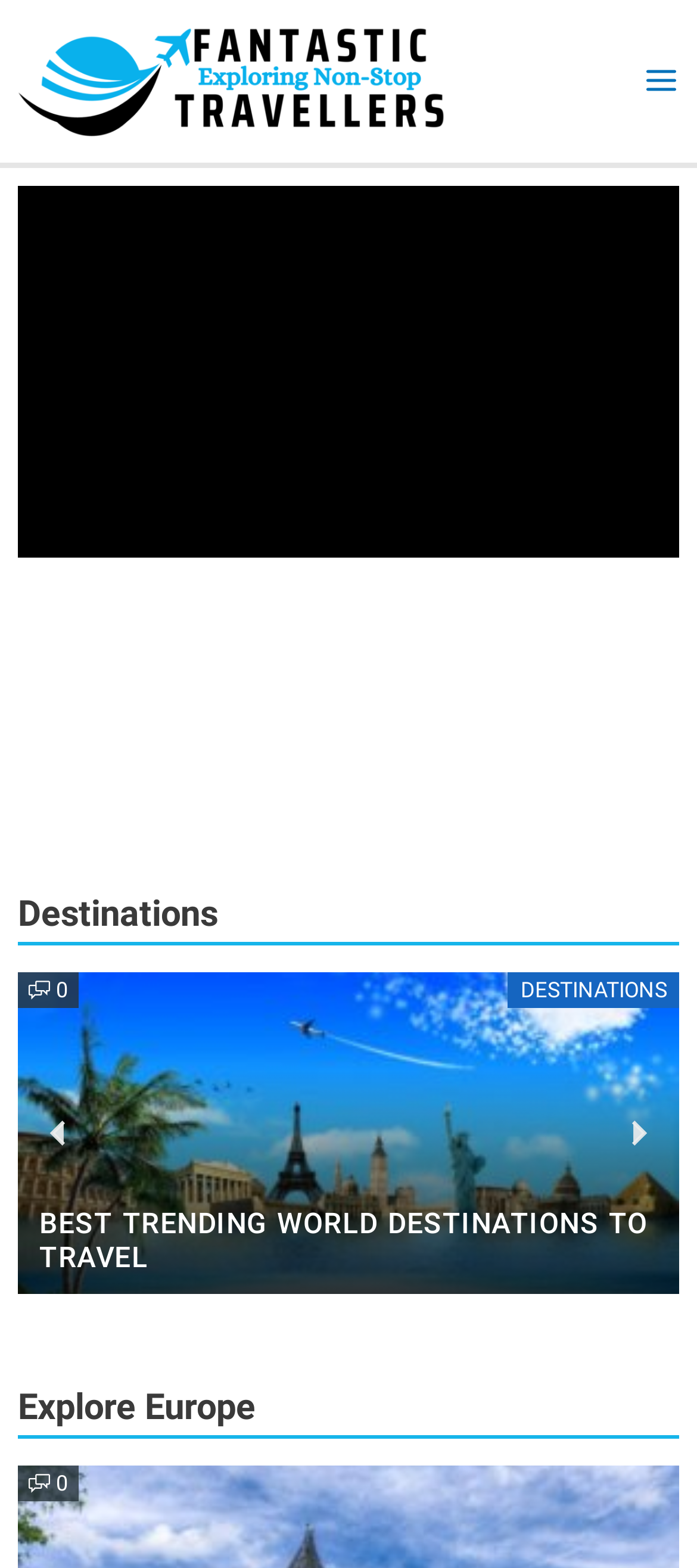How many navigation buttons are there at the bottom of the webpage?
Look at the image and answer the question with a single word or phrase.

2